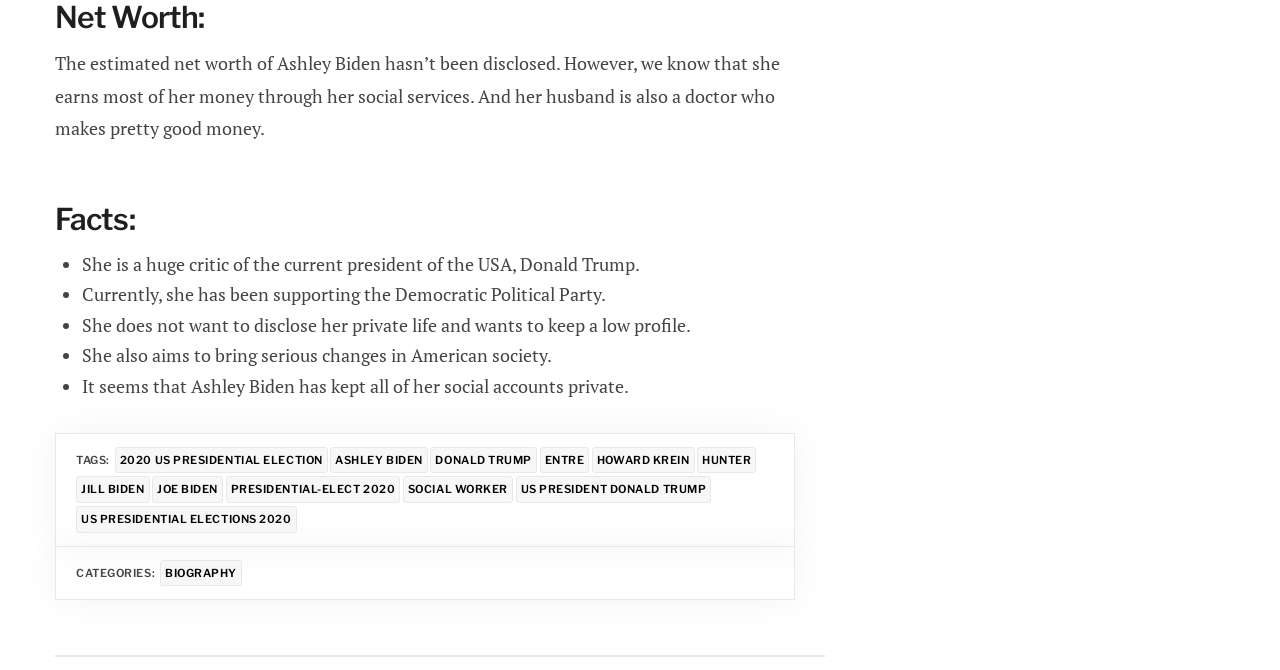What is Ashley Biden's occupation? Using the information from the screenshot, answer with a single word or phrase.

Social worker